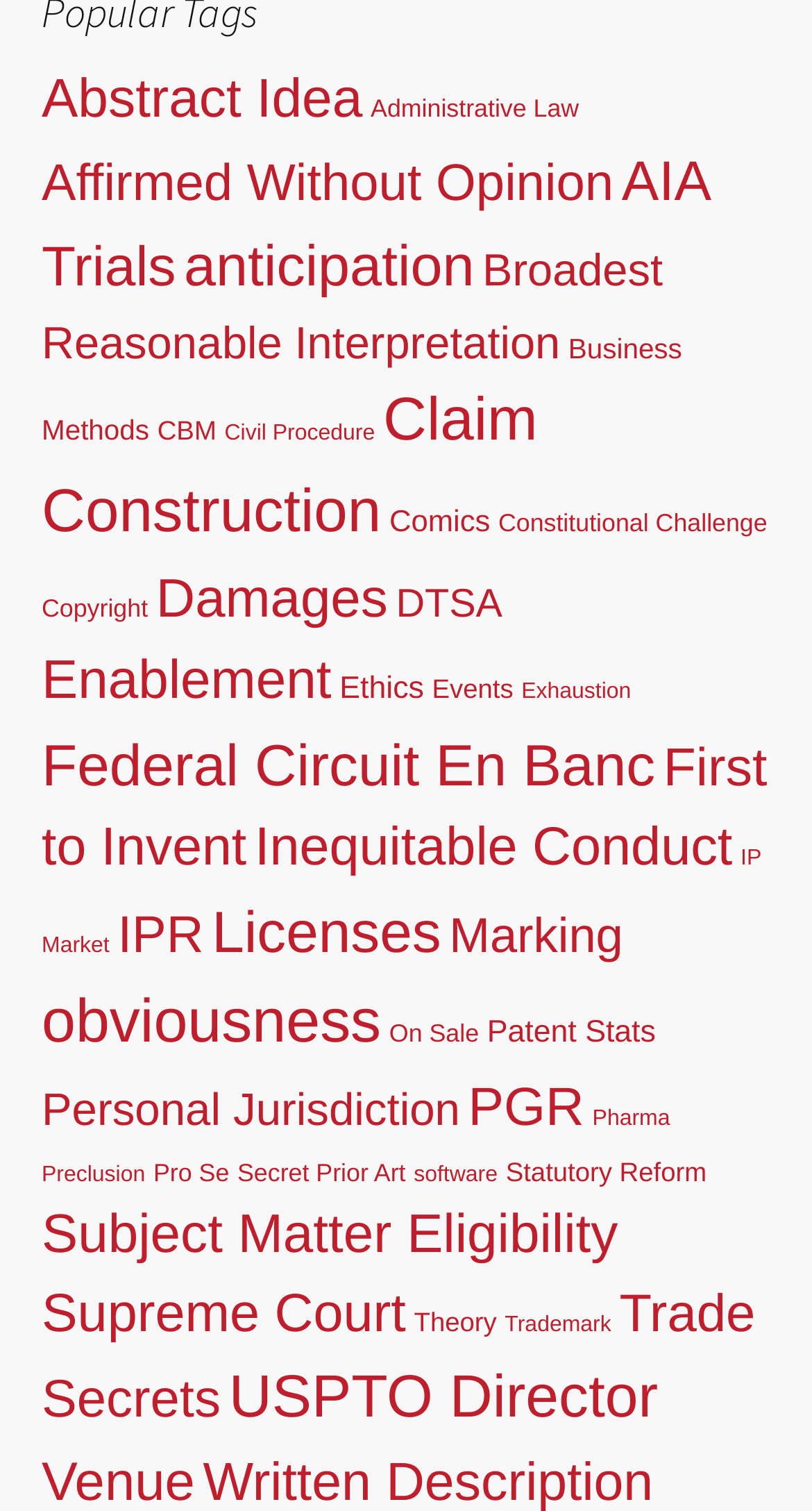Please find the bounding box coordinates of the element's region to be clicked to carry out this instruction: "Explore obviousness".

[0.051, 0.654, 0.469, 0.699]